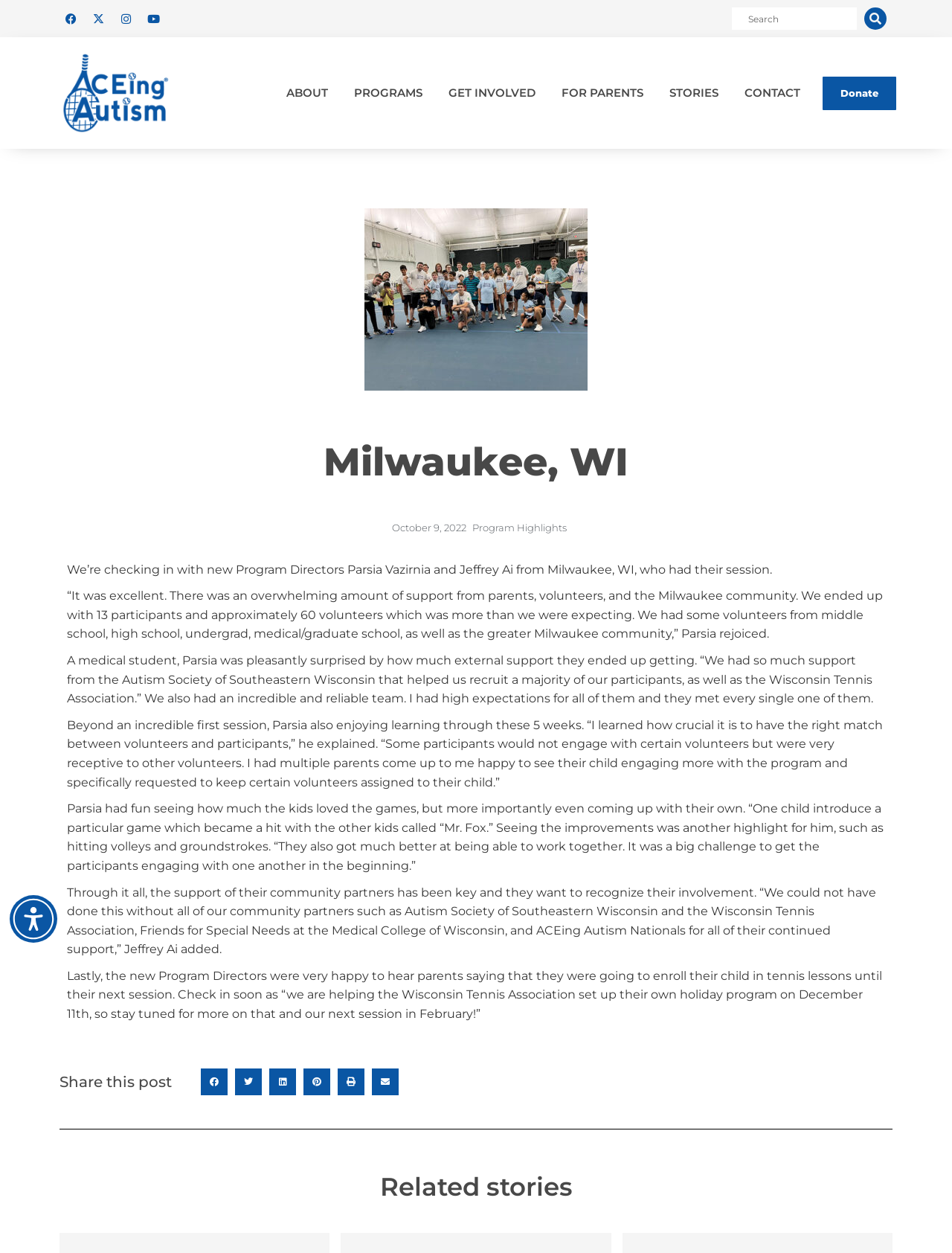Please provide the bounding box coordinates for the element that needs to be clicked to perform the instruction: "Share this post on Twitter". The coordinates must consist of four float numbers between 0 and 1, formatted as [left, top, right, bottom].

[0.247, 0.853, 0.275, 0.874]